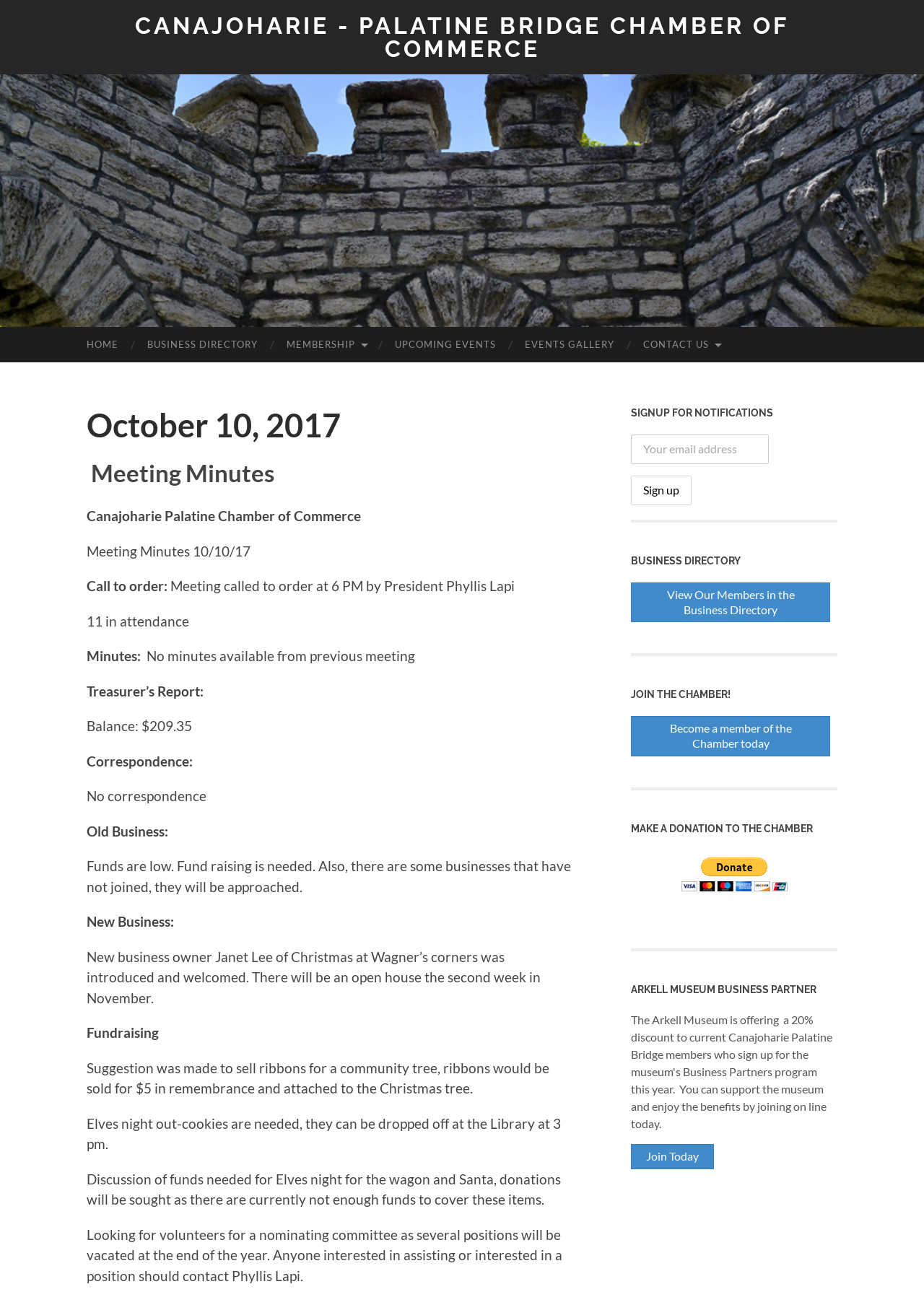Please find the main title text of this webpage.

CANAJOHARIE - PALATINE BRIDGE CHAMBER OF COMMERCE